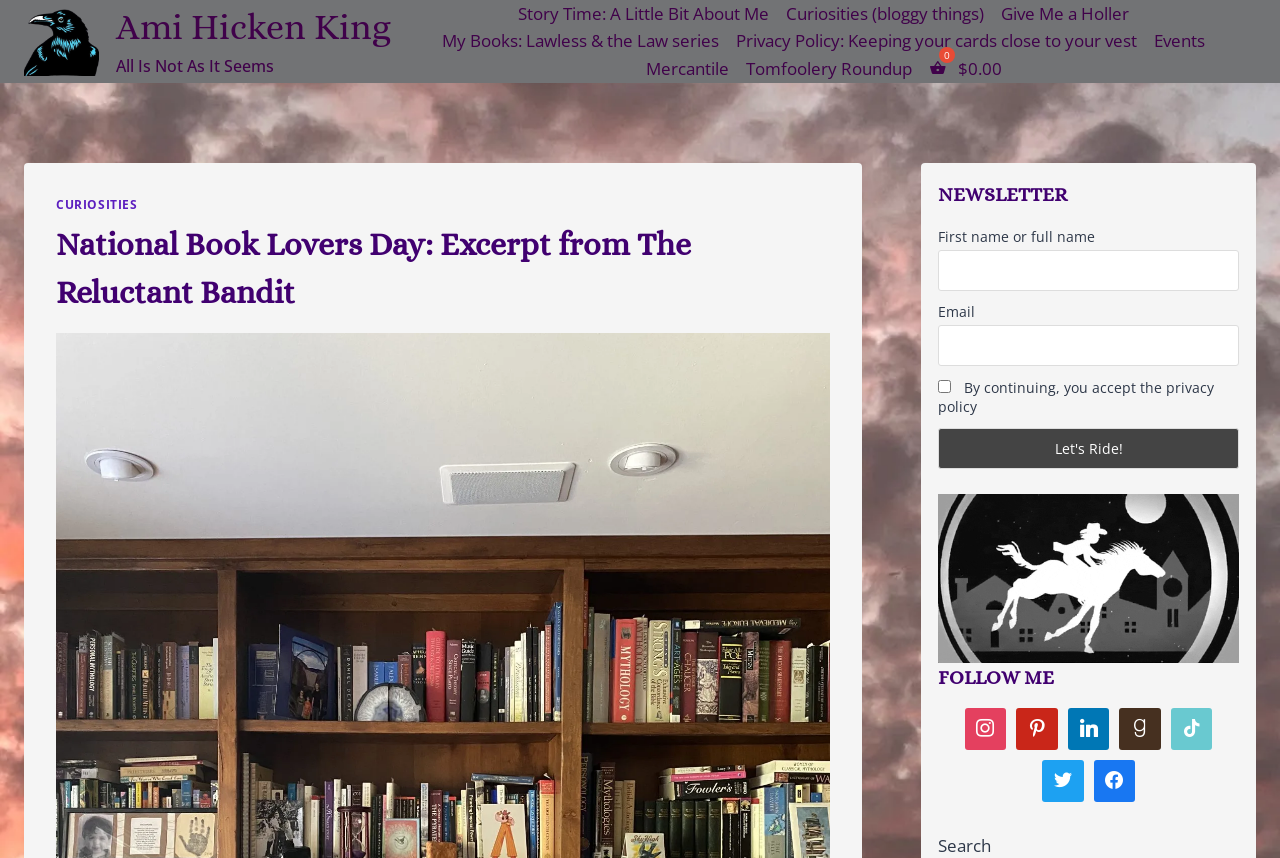Using the element description Alpari Review, predict the bounding box coordinates for the UI element. Provide the coordinates in (top-left x, top-left y, bottom-right x, bottom-right y) format with values ranging from 0 to 1.

None